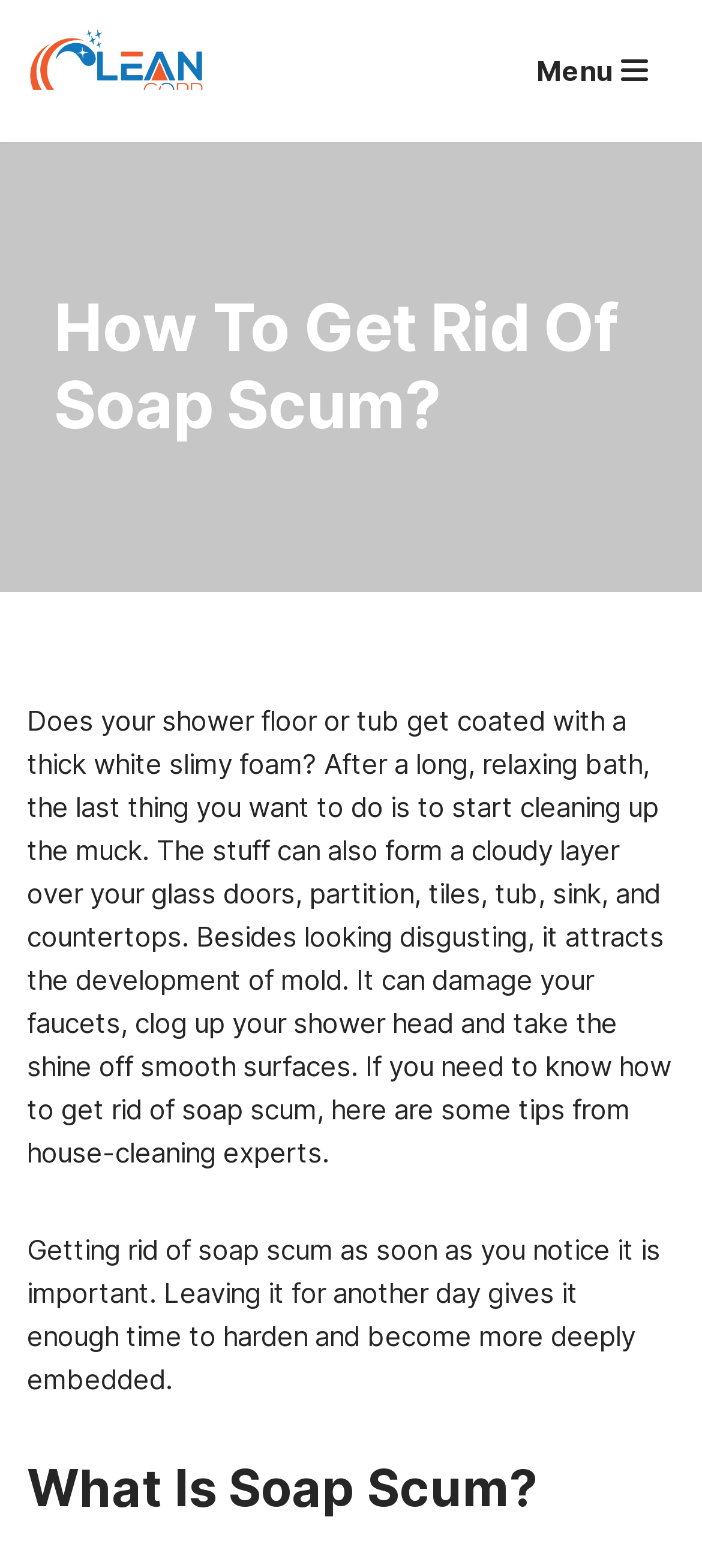Give a comprehensive overview of the webpage, including key elements.

The webpage is about getting rid of soap scum, with a focus on providing tips and advice from house-cleaning experts. At the top left of the page, there is a link to "Skip to content" and a link to "Maid & Cleaning Service Atlanta Atlanta Cleaning Service" with a corresponding "Clean Corp" image. To the right of these links, there is a "Navigation Menu" button.

Below these top elements, there is a prominent heading "How To Get Rid Of Soap Scum?" that spans most of the page width. Under this heading, there is a block of text that describes the problem of soap scum, its effects on bathroom surfaces, and the importance of cleaning it up promptly. This text is divided into two paragraphs.

Further down the page, there is a subheading "What Is Soap Scum?" located near the bottom left of the page.